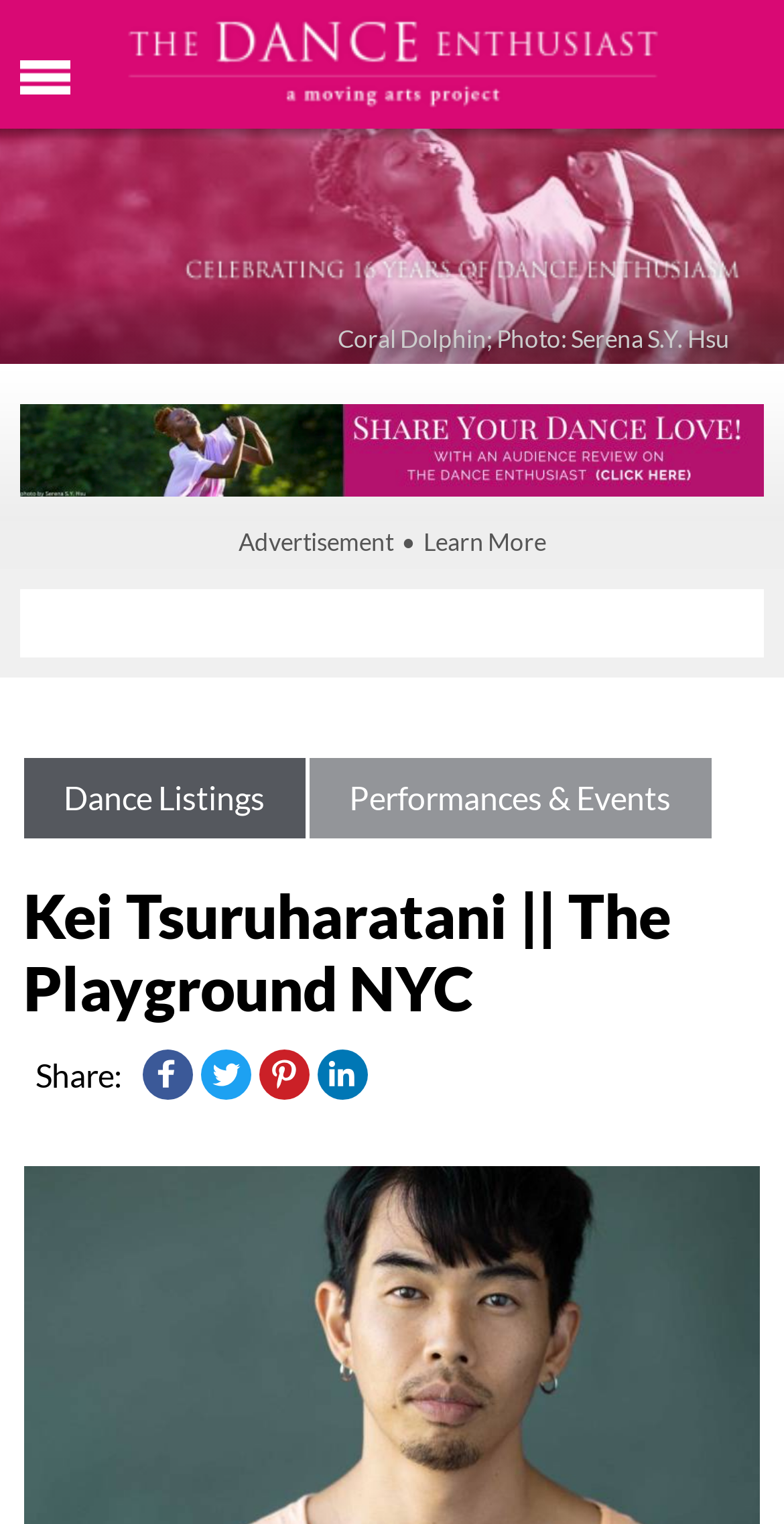Please give a short response to the question using one word or a phrase:
What is the time of the event?

1:00-2:00PM EST